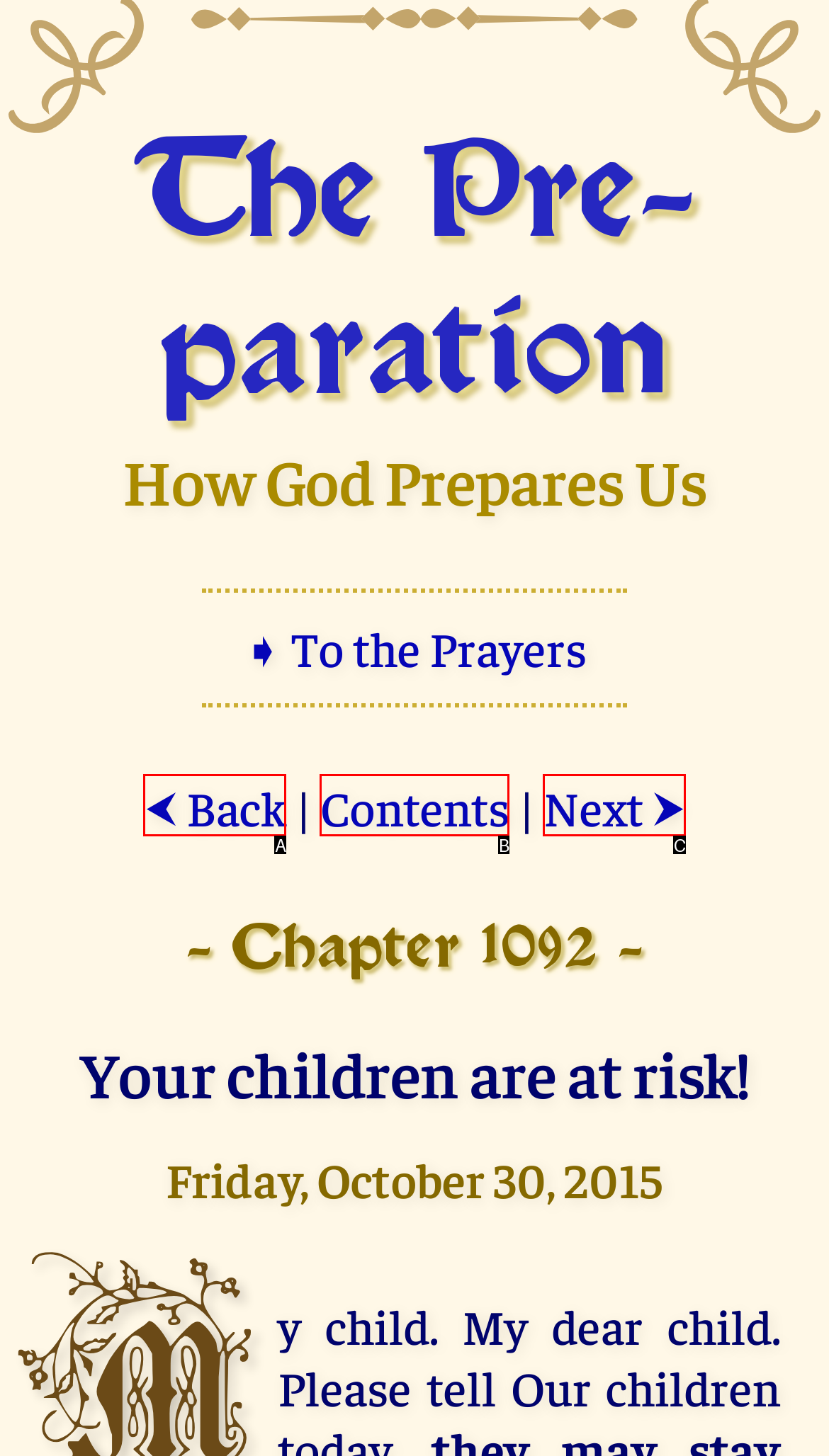Identify the letter of the UI element that corresponds to: Yes
Respond with the letter of the option directly.

None